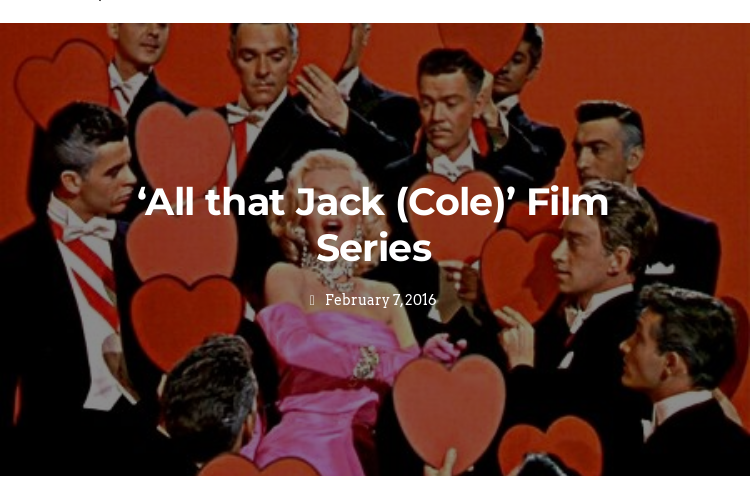Illustrate the image with a detailed caption.

This vibrant still from the film series ‘All that Jack (Cole)’ showcases a lively dance scene featuring a central performer, dressed in a striking pink ensemble, surrounded by elegantly dressed male dancers in tuxedos. The dancers hold oversized red hearts, adding a playful and dynamic element to the composition. The vividly colorful backdrop enhances the energetic atmosphere, drawing attention to the choreography that Jack Cole, a pioneering figure in American jazz dance, is renowned for. This image is emblematic of the film retrospective presented at the Museum of Modern Art, highlighting Cole’s influential work in choreography during the golden age of Hollywood. The date, February 7, 2016, marks the occasion of this captivating film series.